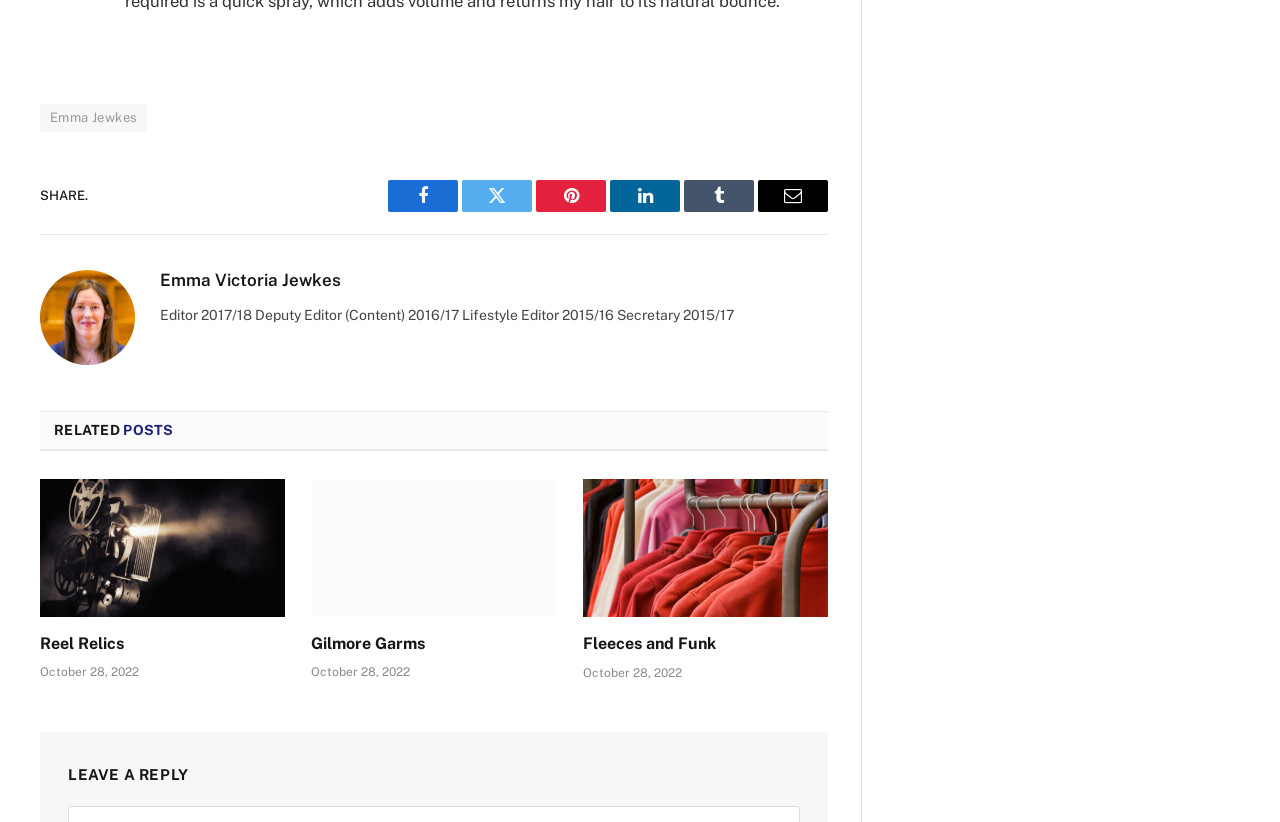Identify the bounding box coordinates for the element you need to click to achieve the following task: "View Emma Victoria Jewkes' profile". The coordinates must be four float values ranging from 0 to 1, formatted as [left, top, right, bottom].

[0.125, 0.328, 0.266, 0.353]